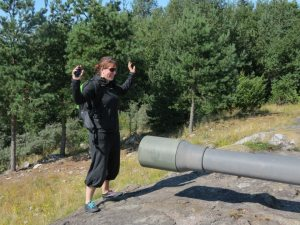What is the atmosphere in the surrounding scenery?
Give a detailed explanation using the information visible in the image.

The caption describes the surrounding scenery as having a serene atmosphere, which implies a peaceful and calm environment.